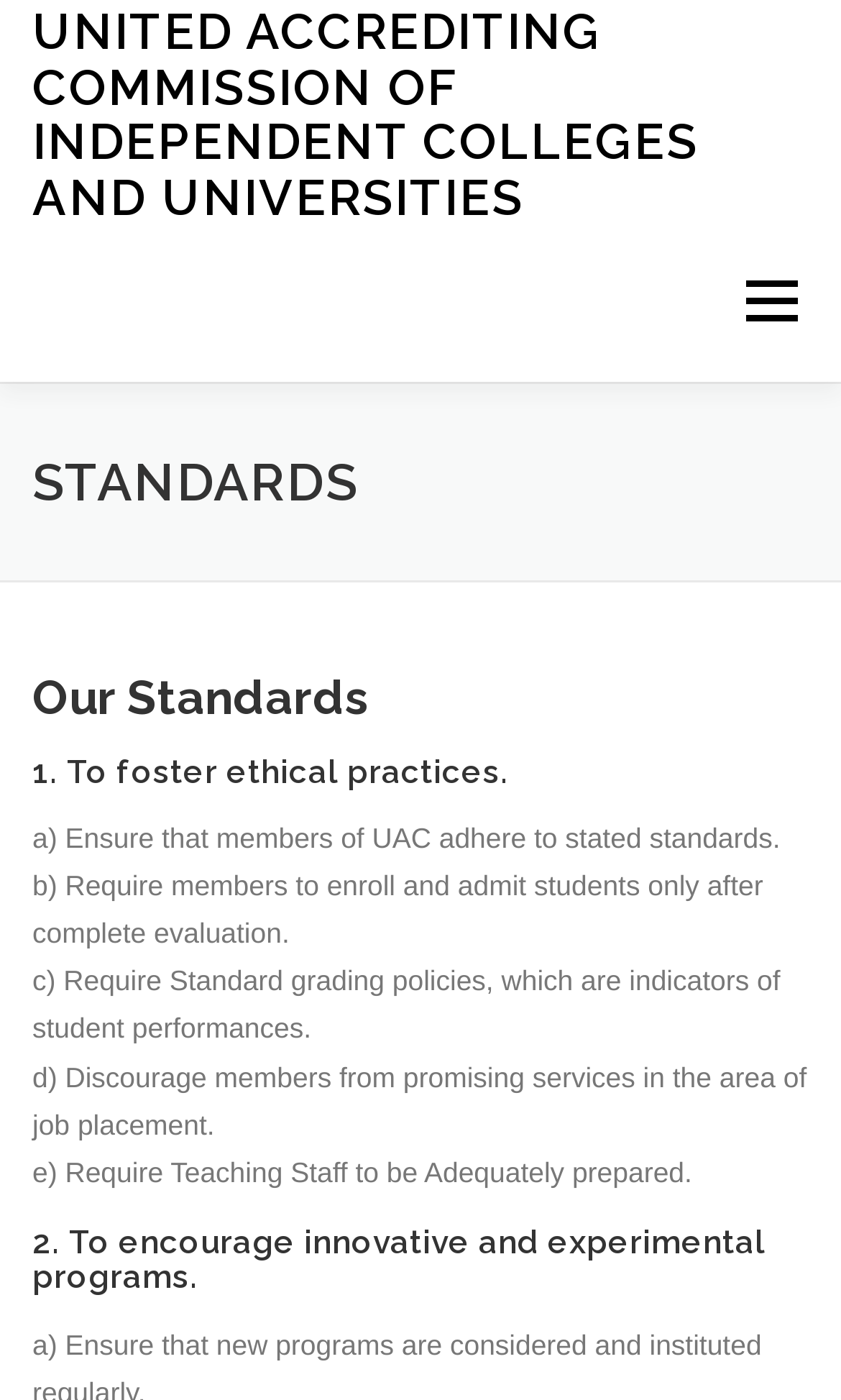Elaborate on the different components and information displayed on the webpage.

The webpage is about the standards of the United Accrediting Commission of Independent Colleges and Universities. At the top left, there is a link to the organization's homepage, "UNITED ACCREDITING COMMISSION OF INDEPENDENT COLLEGES AND UNIVERSITIES". Next to it, on the top right, is a "Menu" link. Below these links, there are several navigation links, including "ABOUT", "FAQ", "STANDARDS", "DEGREE", "MEMBERSHIP", and "CONTACT US", arranged horizontally from left to right.

The main content of the webpage is divided into sections, each with a heading. The first heading, "STANDARDS", is followed by a subheading, "Our Standards". Below this, there are five sections, each describing a standard, with headings such as "1. To foster ethical practices." and "2. To encourage innovative and experimental programs." Each of these sections contains several paragraphs of text, detailing the specific requirements and guidelines for each standard. For example, under the first standard, there are five paragraphs explaining the requirements, including ensuring members adhere to stated standards, requiring complete evaluation before enrolling students, and requiring standard grading policies.